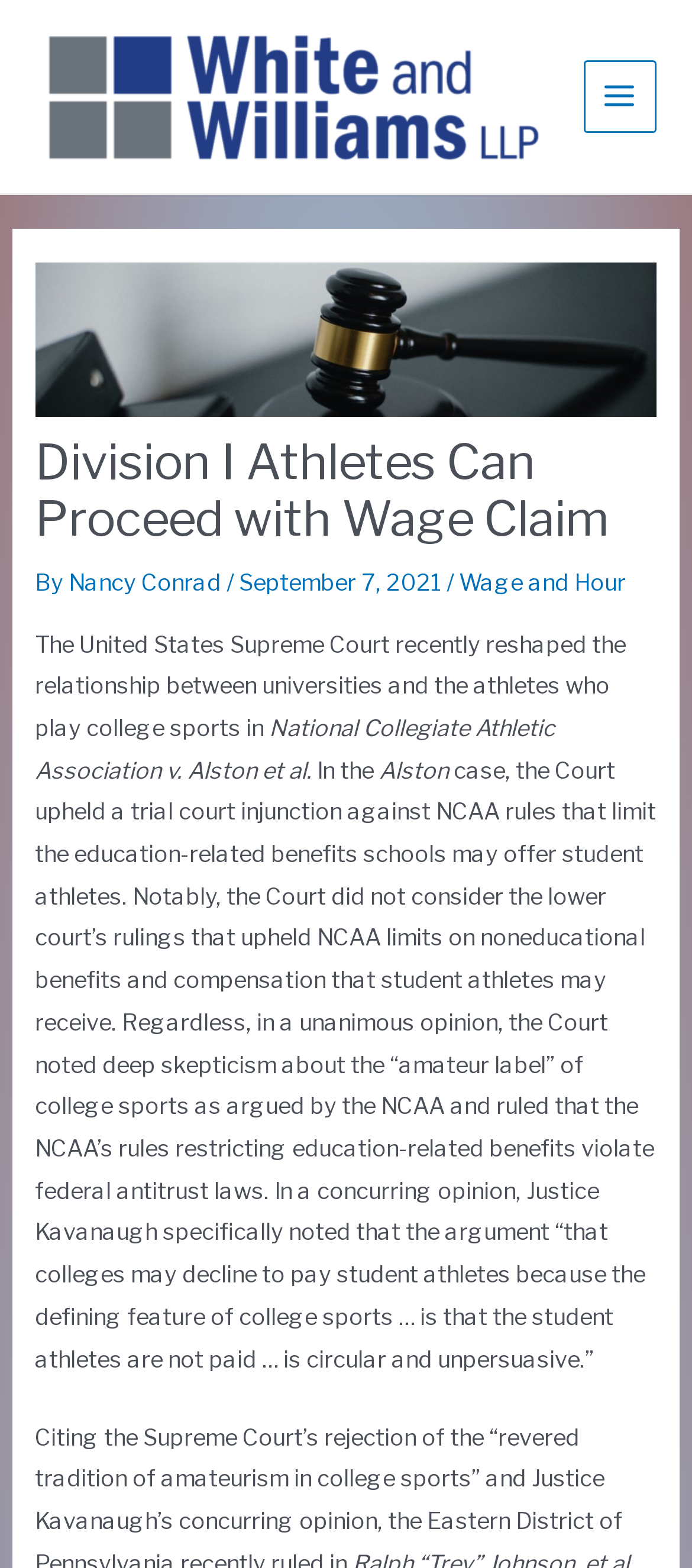Identify the bounding box of the UI component described as: "Wage and Hour".

[0.663, 0.363, 0.904, 0.38]